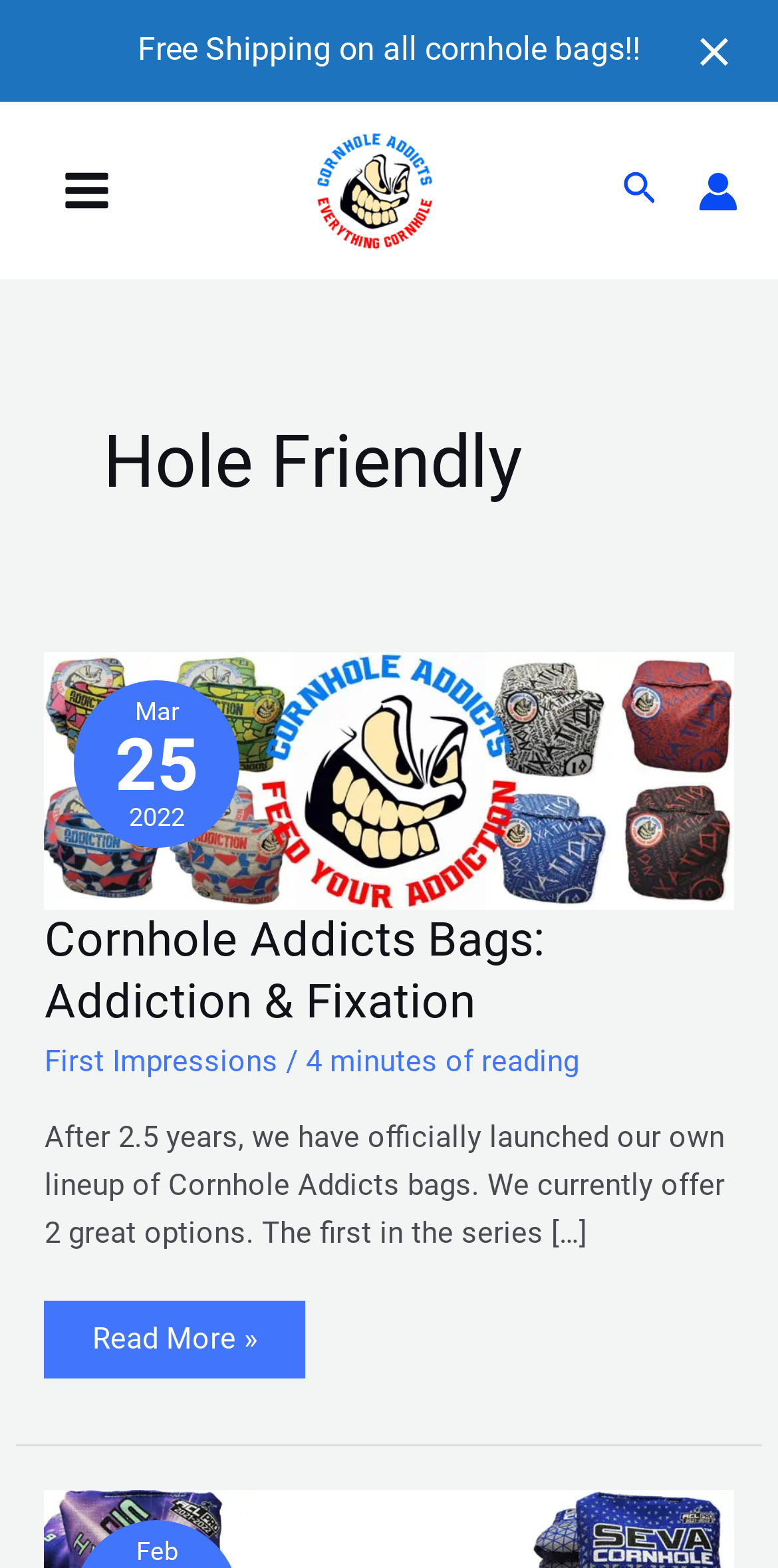Find the coordinates for the bounding box of the element with this description: "alt="Everything cornhole addicts logo"".

[0.404, 0.109, 0.558, 0.132]